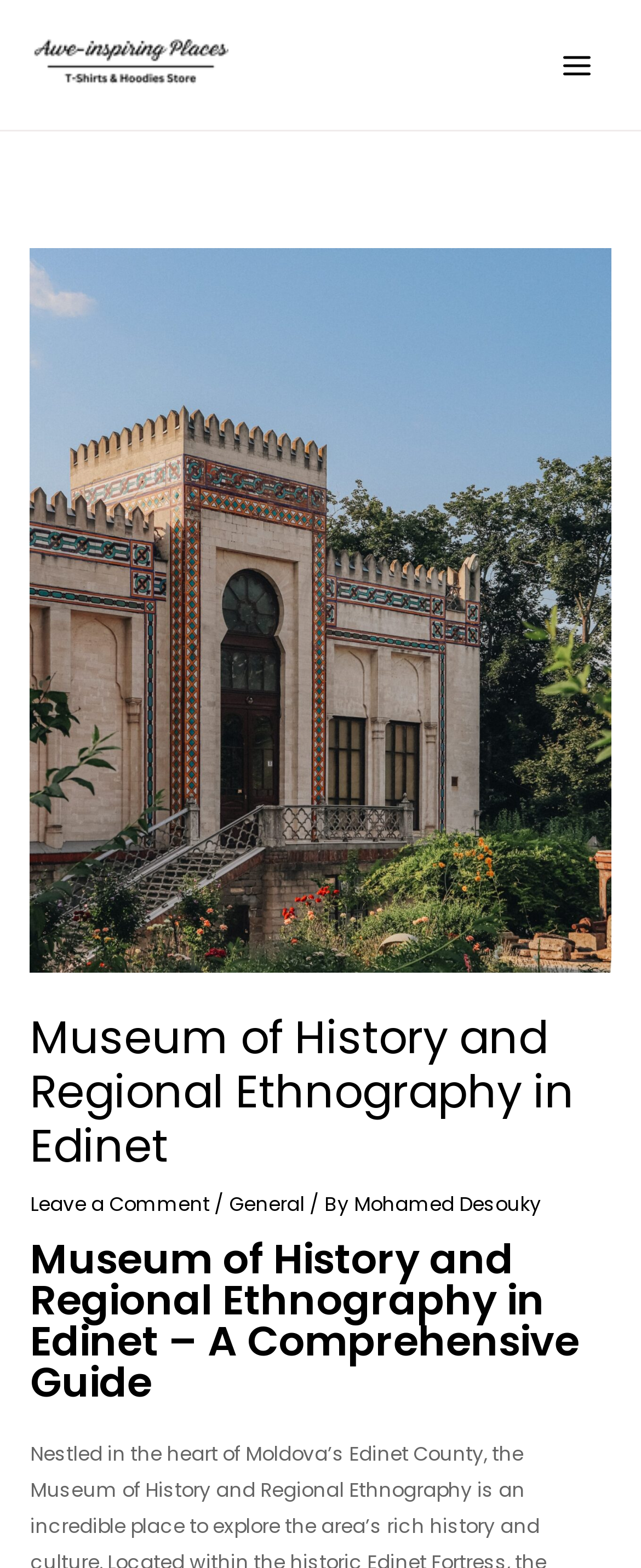What is the name of the museum?
Please provide a comprehensive answer based on the contents of the image.

I found the answer by looking at the header section of the webpage, where the museum's name is prominently displayed as 'Museum of History and Regional Ethnography in Edinet'.